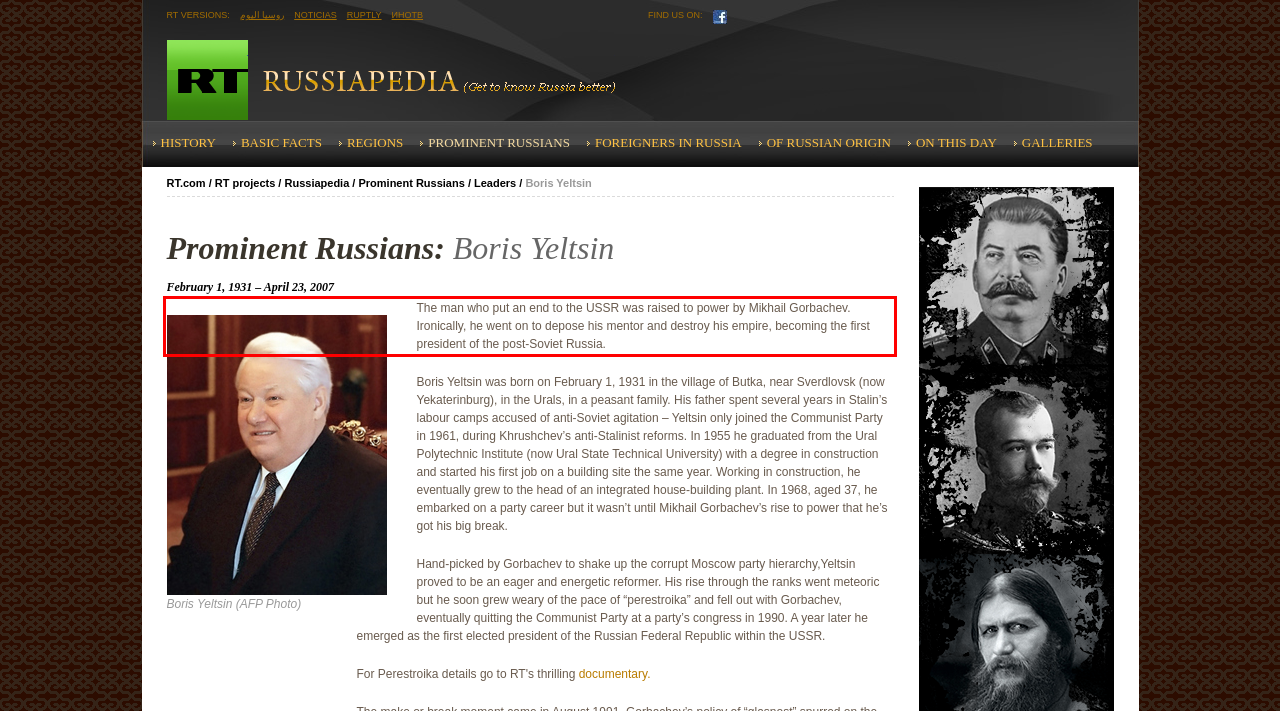You have a screenshot of a webpage with a red bounding box. Identify and extract the text content located inside the red bounding box.

The man who put an end to the USSR was raised to power by Mikhail Gorbachev. Ironically, he went on to depose his mentor and destroy his empire, becoming the first president of the post-Soviet Russia.